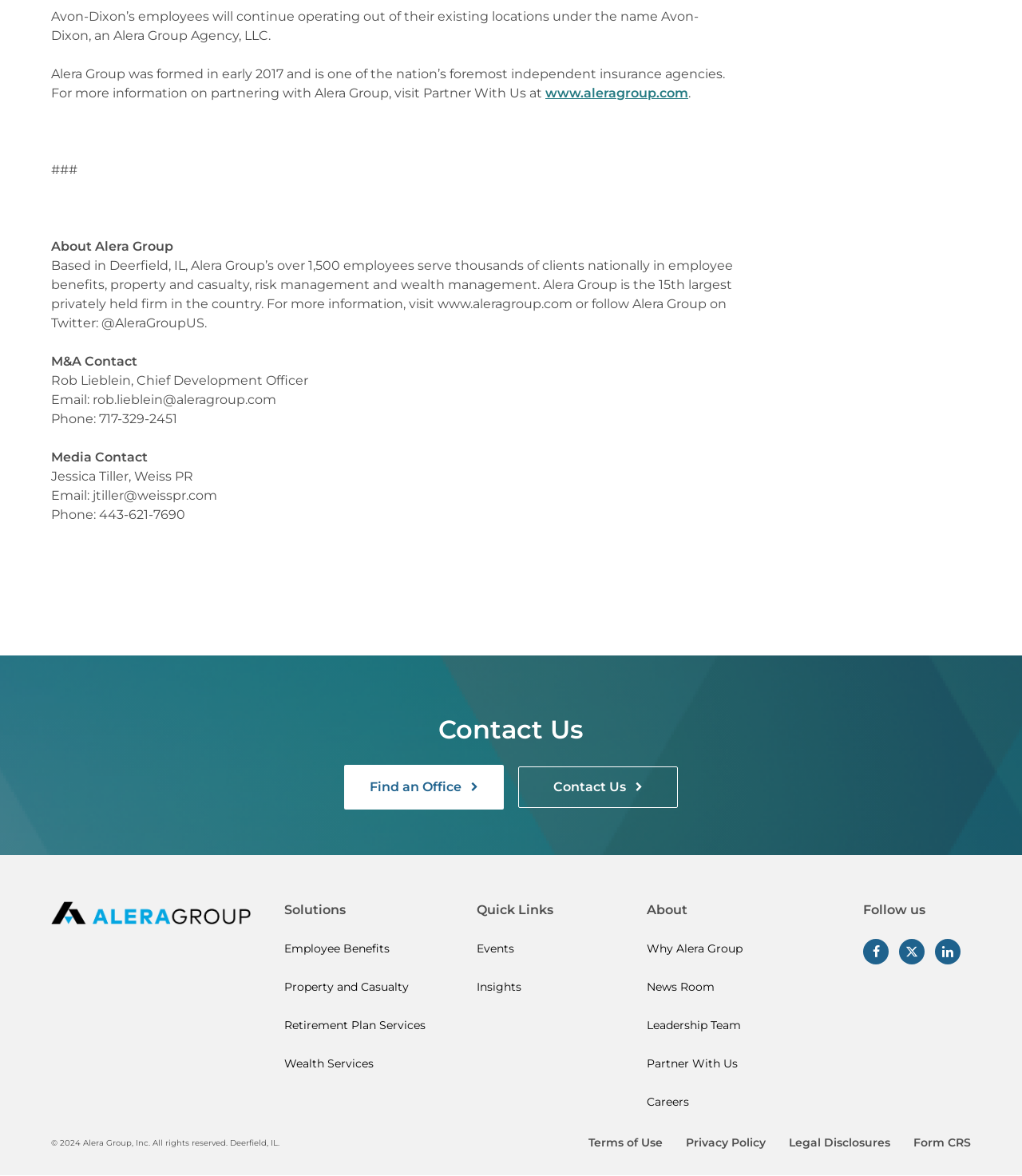Kindly determine the bounding box coordinates of the area that needs to be clicked to fulfill this instruction: "Follow us on Facebook".

[0.845, 0.798, 0.87, 0.82]